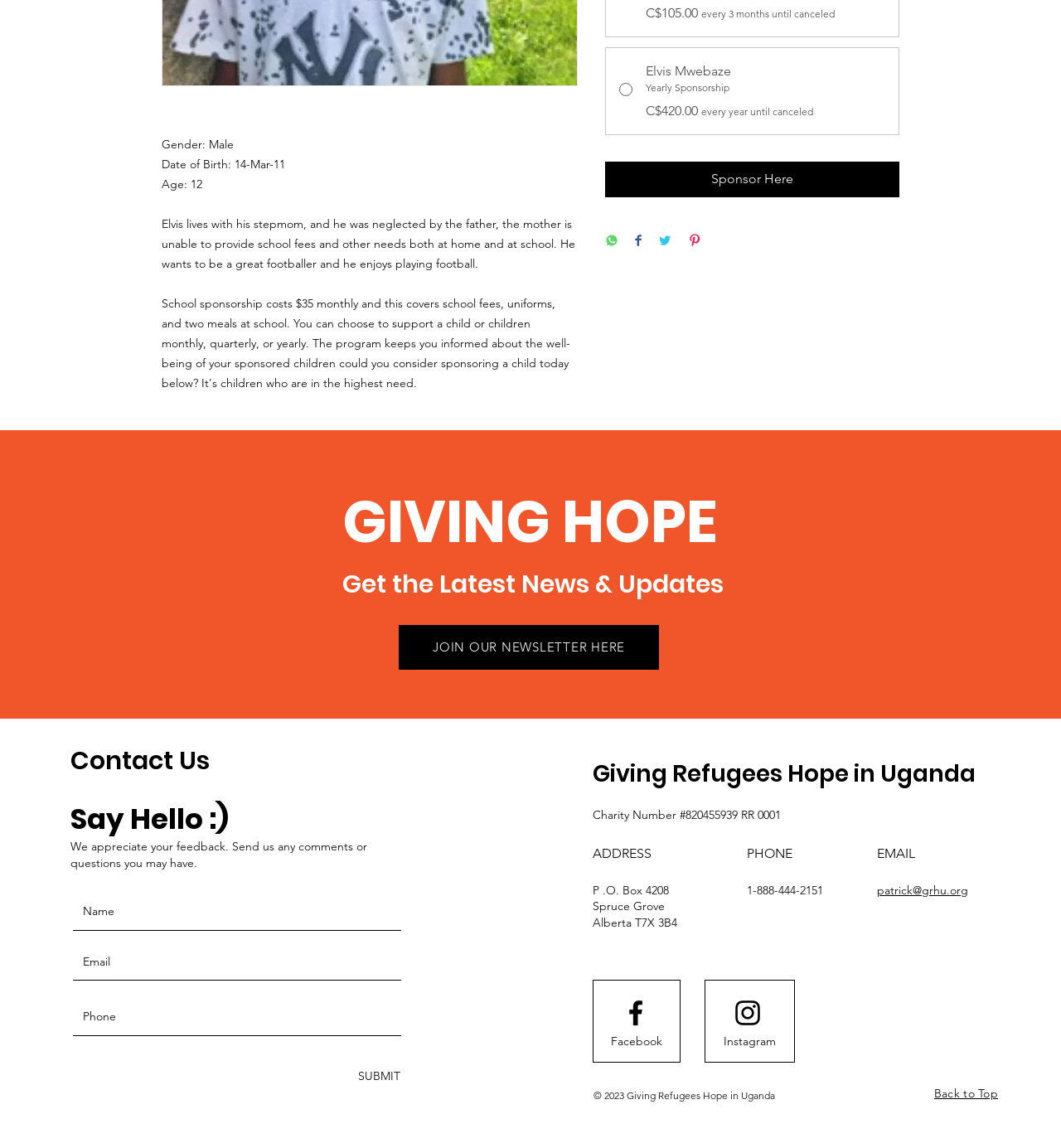Given the element description: "aria-label="Phone" name="phone" placeholder="Phone"", predict the bounding box coordinates of the UI element it refers to, using four float numbers between 0 and 1, i.e., [left, top, right, bottom].

[0.069, 0.87, 0.378, 0.902]